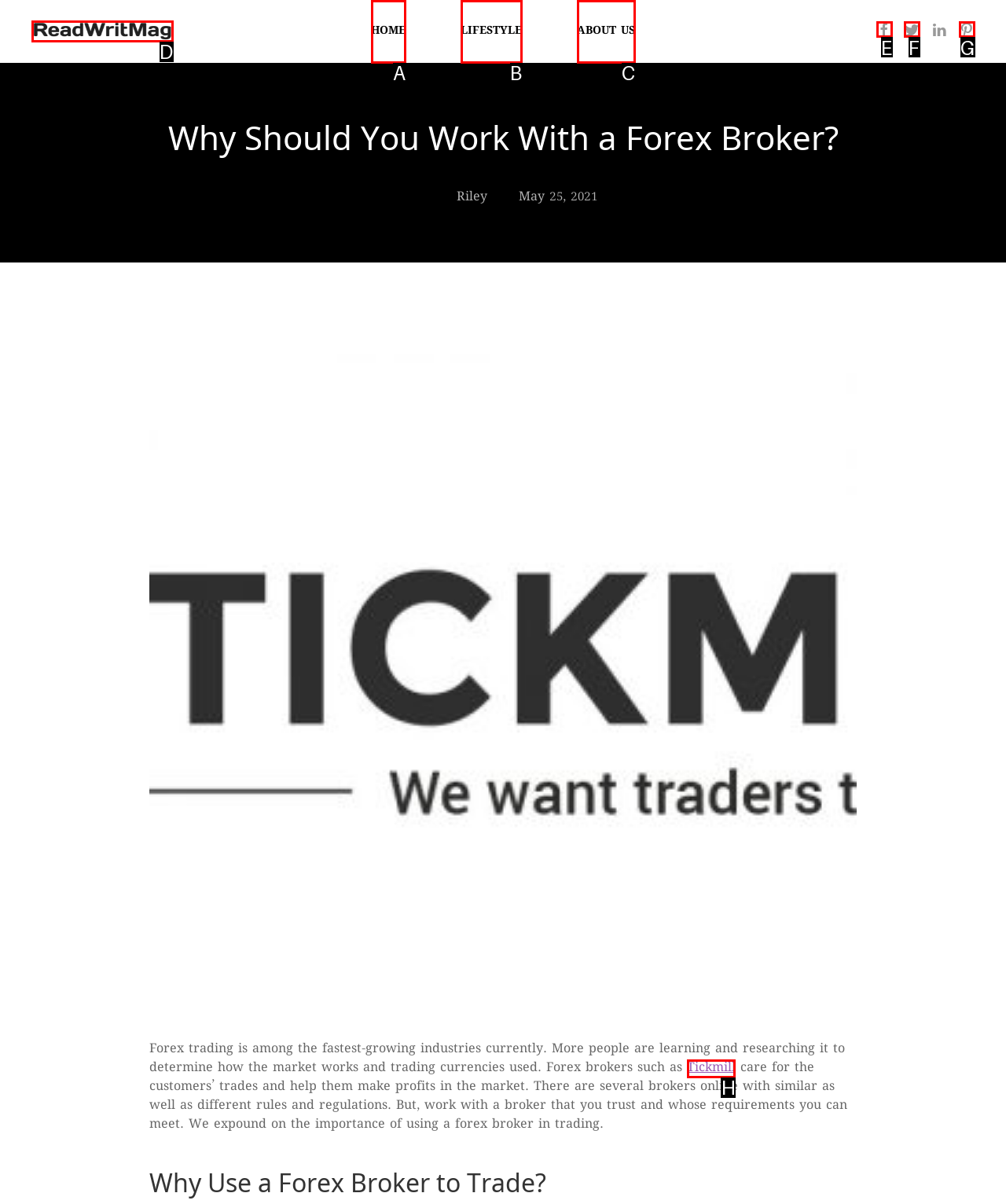For the task: read about Tickmill, tell me the letter of the option you should click. Answer with the letter alone.

H